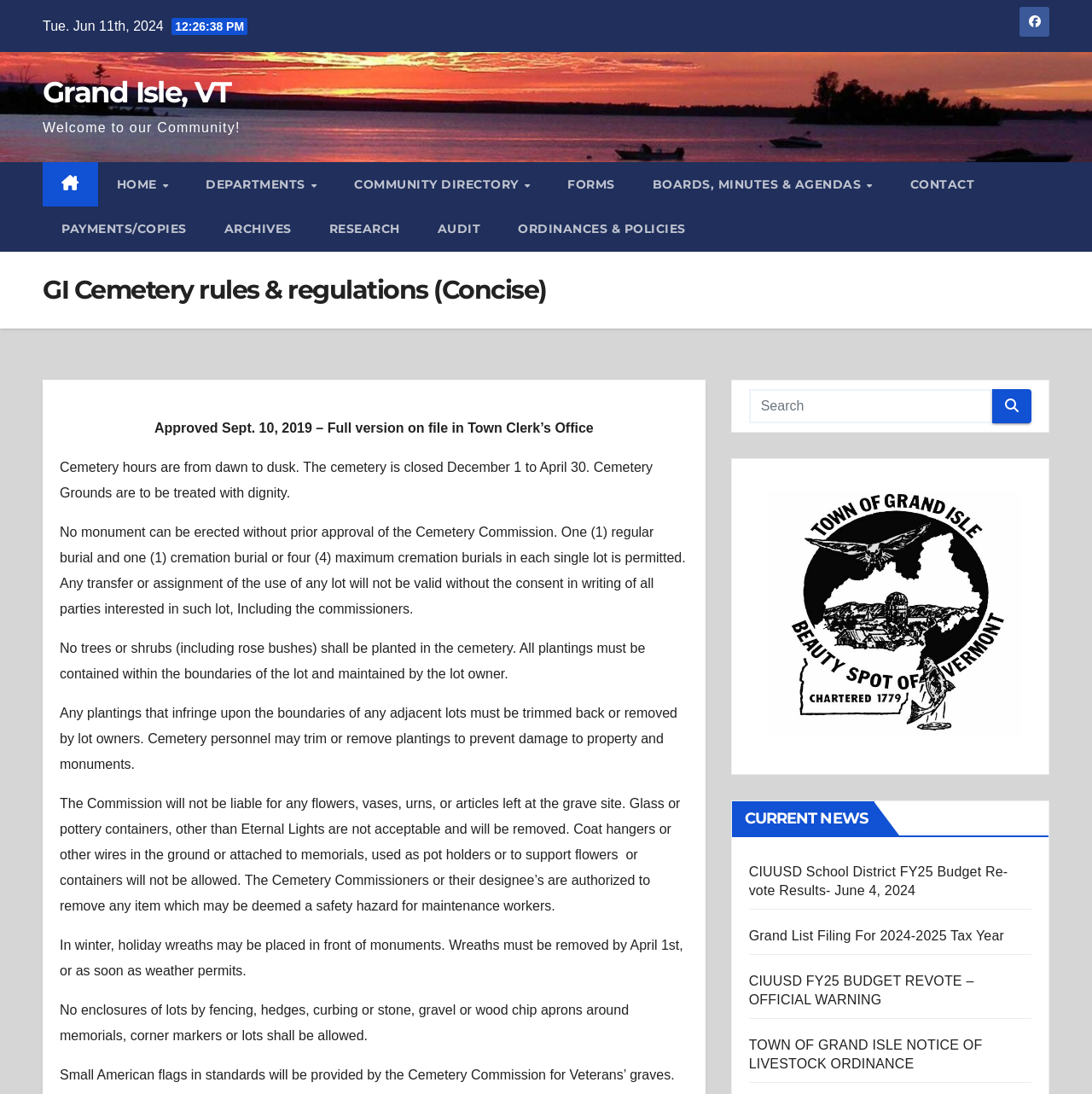Determine the bounding box coordinates of the clickable area required to perform the following instruction: "Go to CONTACT page". The coordinates should be represented as four float numbers between 0 and 1: [left, top, right, bottom].

[0.816, 0.148, 0.91, 0.189]